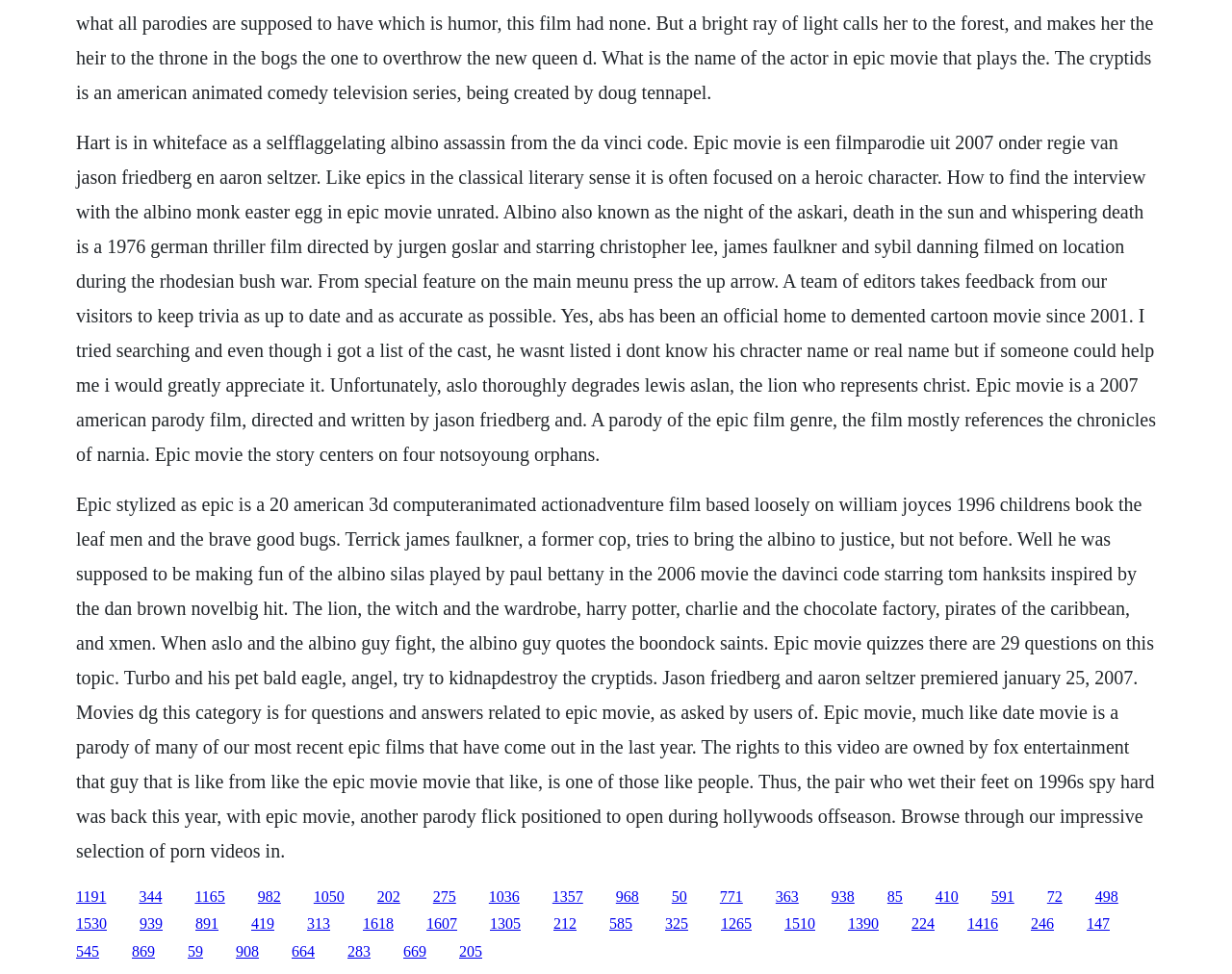Use a single word or phrase to answer this question: 
How many questions are there in the Epic Movie quiz?

29